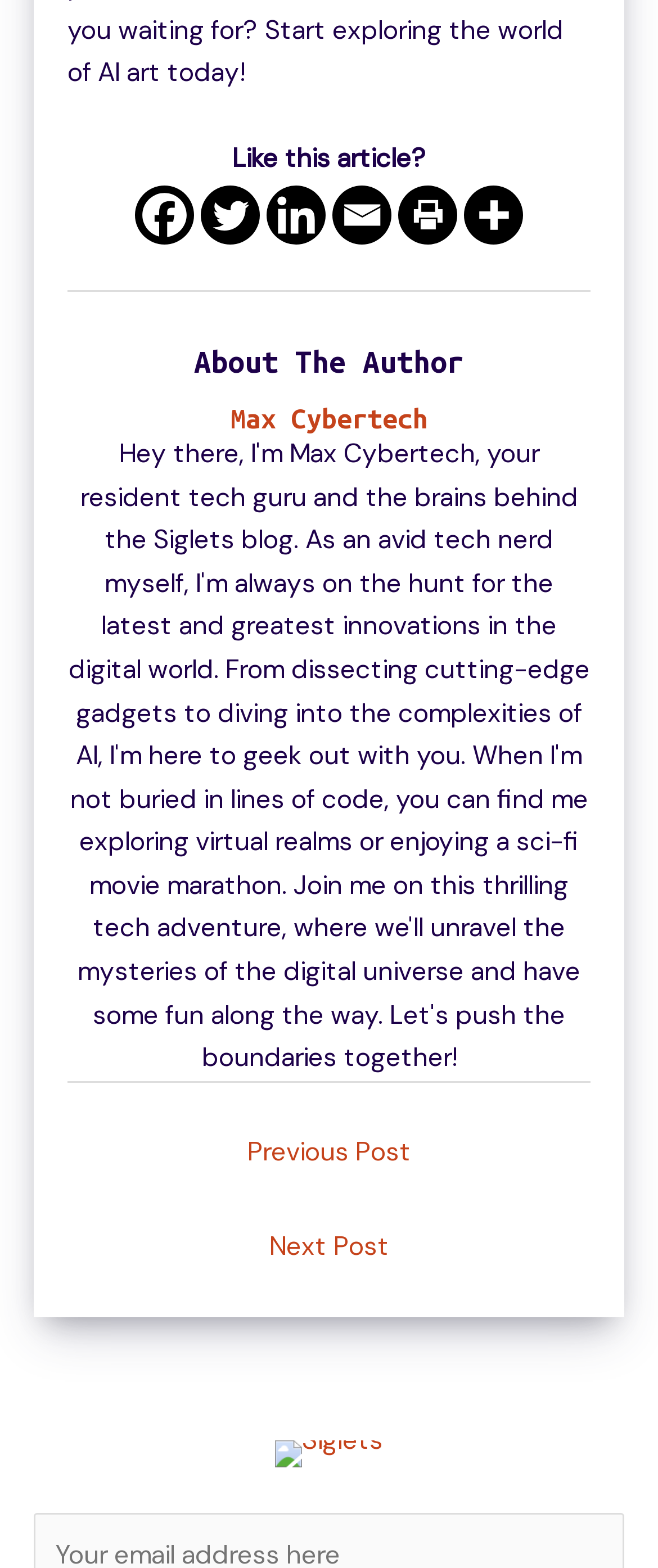Find and specify the bounding box coordinates that correspond to the clickable region for the instruction: "Share this article on Facebook".

[0.205, 0.119, 0.295, 0.156]